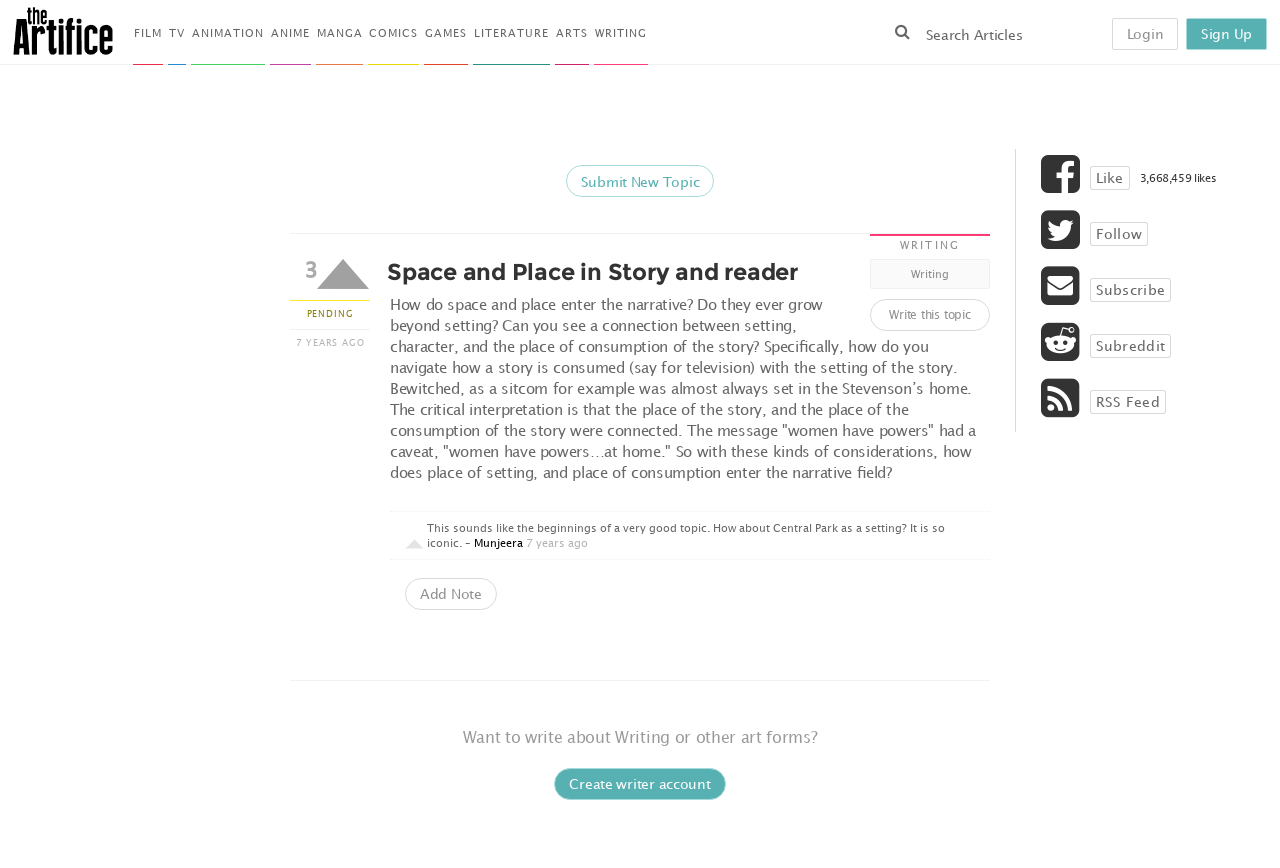Respond concisely with one word or phrase to the following query:
What is the name of the user who posted the topic?

Munjeera